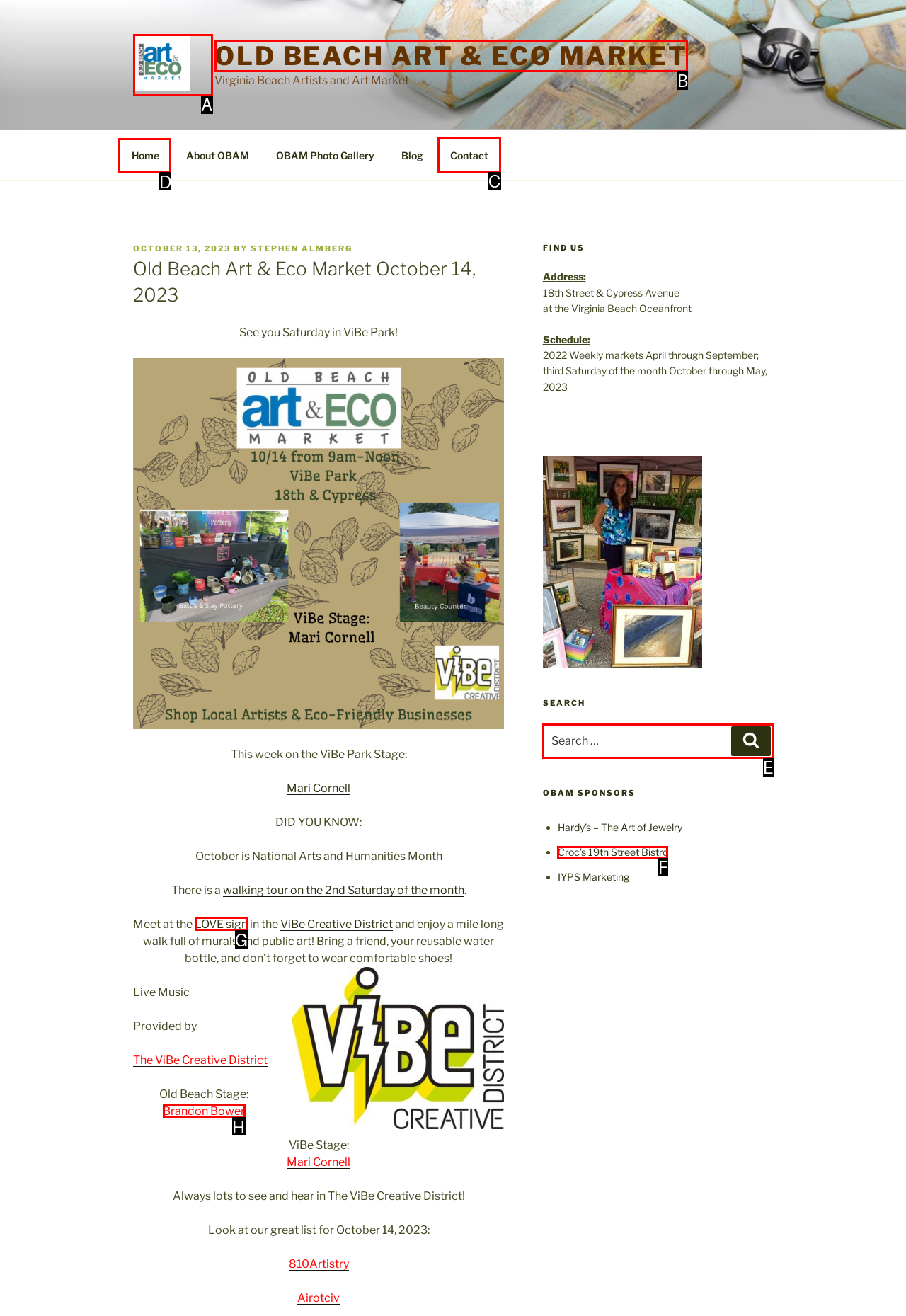Which letter corresponds to the correct option to complete the task: Click the Home link?
Answer with the letter of the chosen UI element.

D